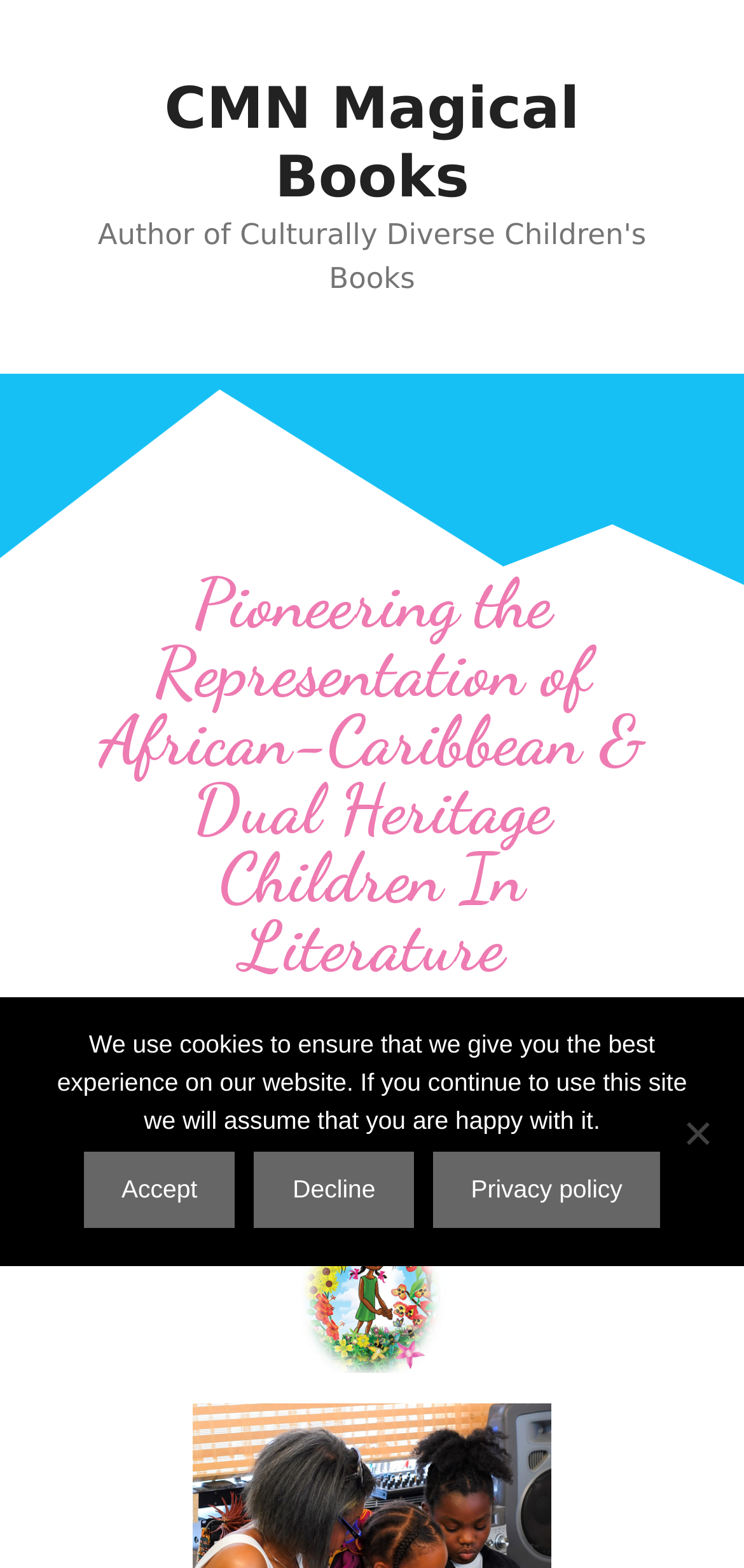Answer the question below in one word or phrase:
What is the theme of the author's work?

African-Caribbean & Dual Heritage Children In Literature